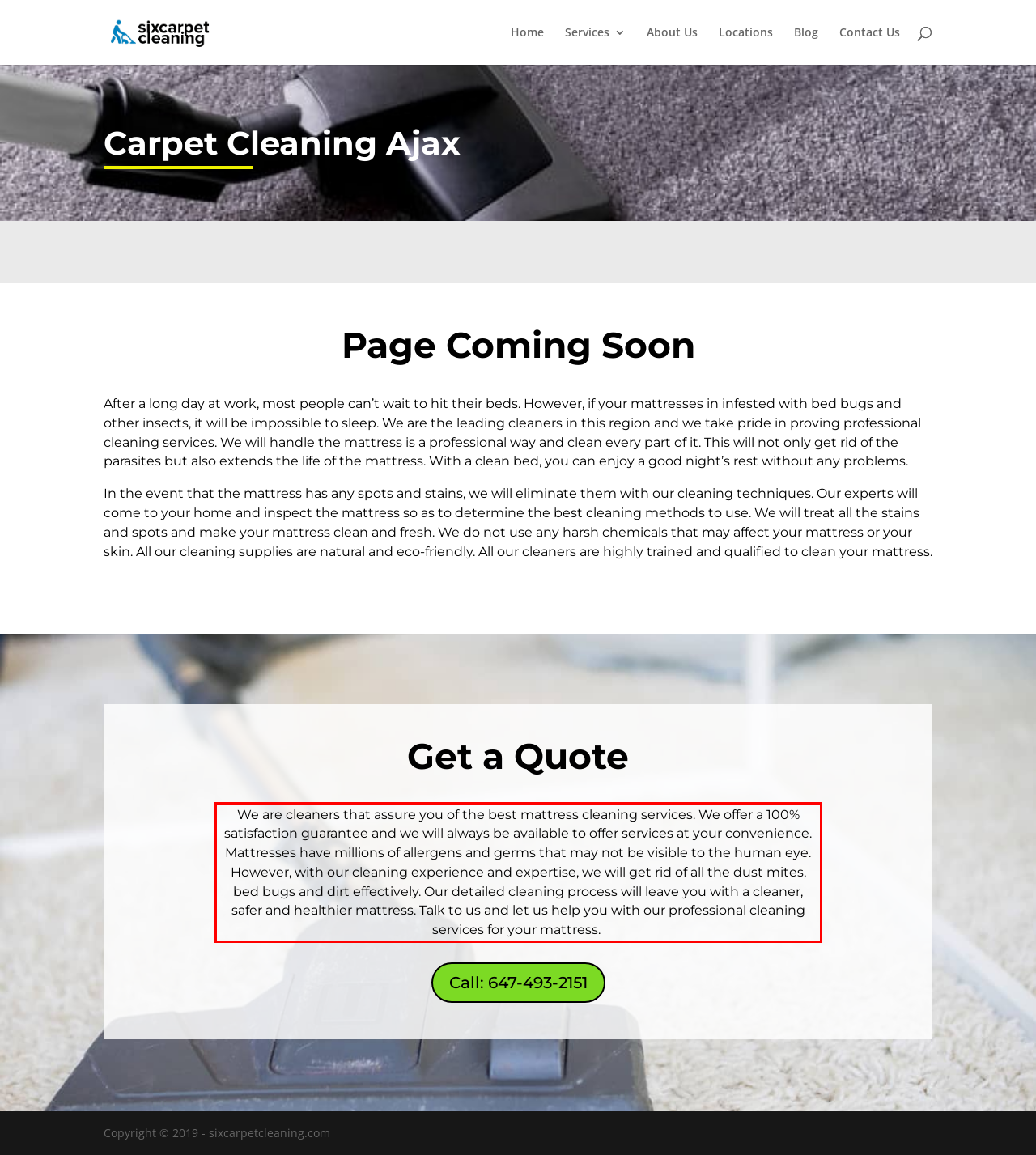You are presented with a webpage screenshot featuring a red bounding box. Perform OCR on the text inside the red bounding box and extract the content.

We are cleaners that assure you of the best mattress cleaning services. We offer a 100% satisfaction guarantee and we will always be available to offer services at your convenience. Mattresses have millions of allergens and germs that may not be visible to the human eye. However, with our cleaning experience and expertise, we will get rid of all the dust mites, bed bugs and dirt effectively. Our detailed cleaning process will leave you with a cleaner, safer and healthier mattress. Talk to us and let us help you with our professional cleaning services for your mattress.